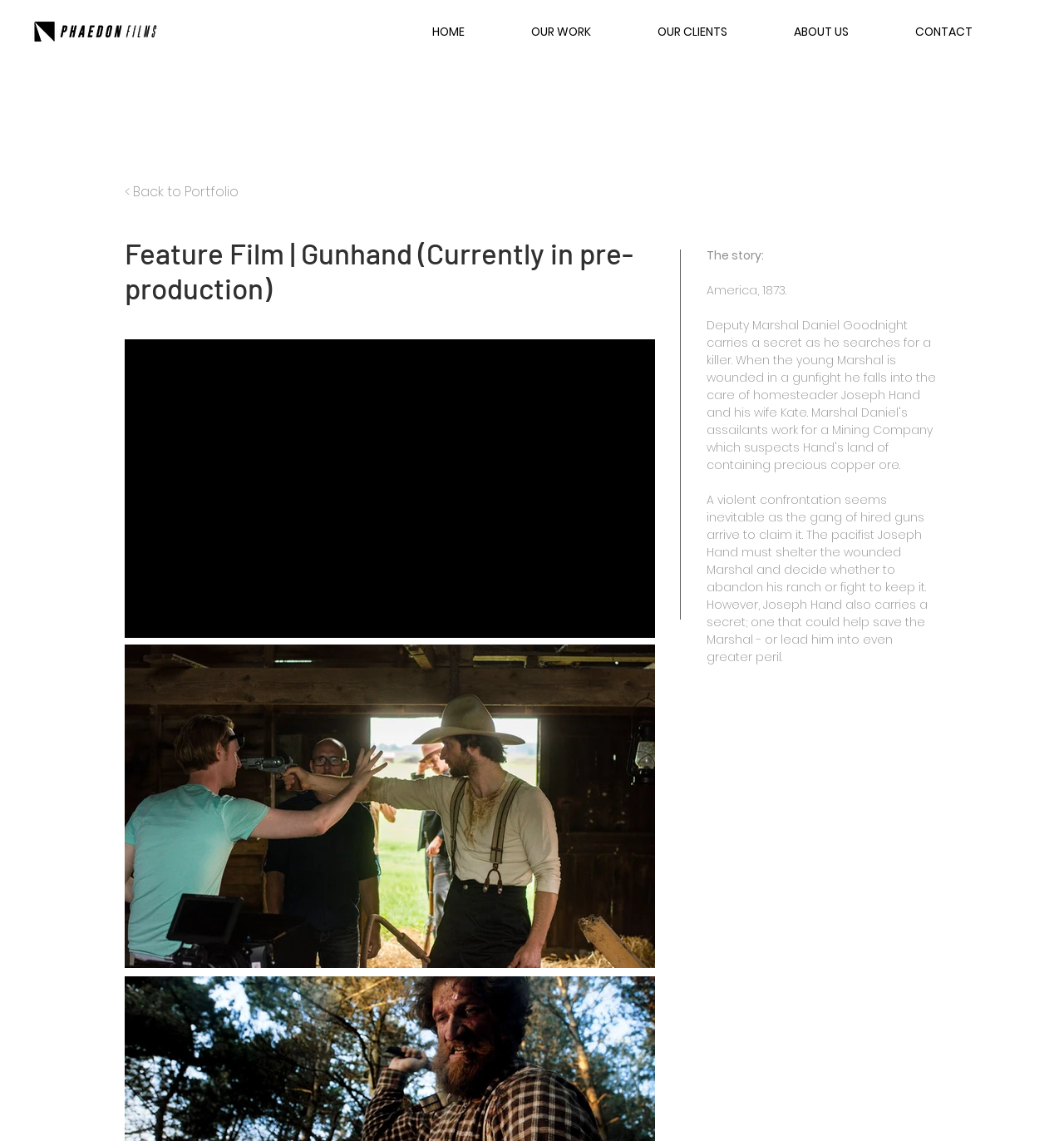Using the description "HOME", locate and provide the bounding box of the UI element.

[0.375, 0.015, 0.468, 0.041]